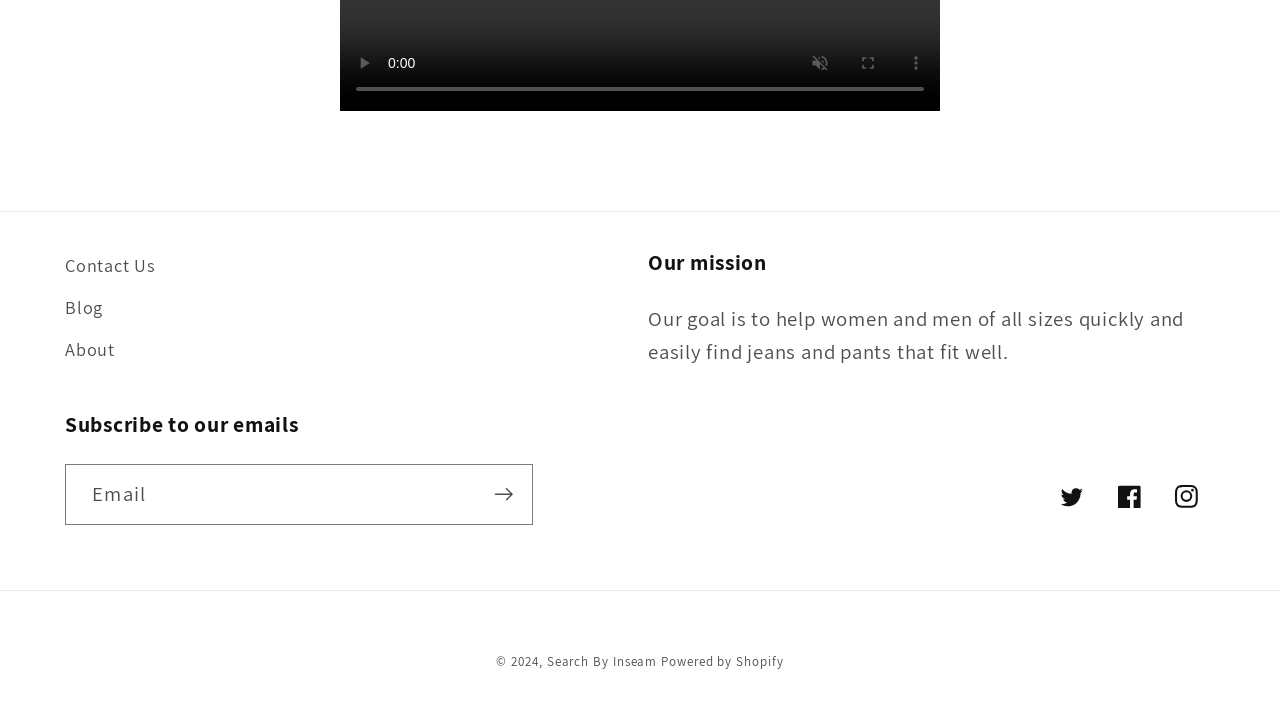Identify the bounding box coordinates of the clickable region to carry out the given instruction: "contact us".

[0.051, 0.353, 0.122, 0.404]